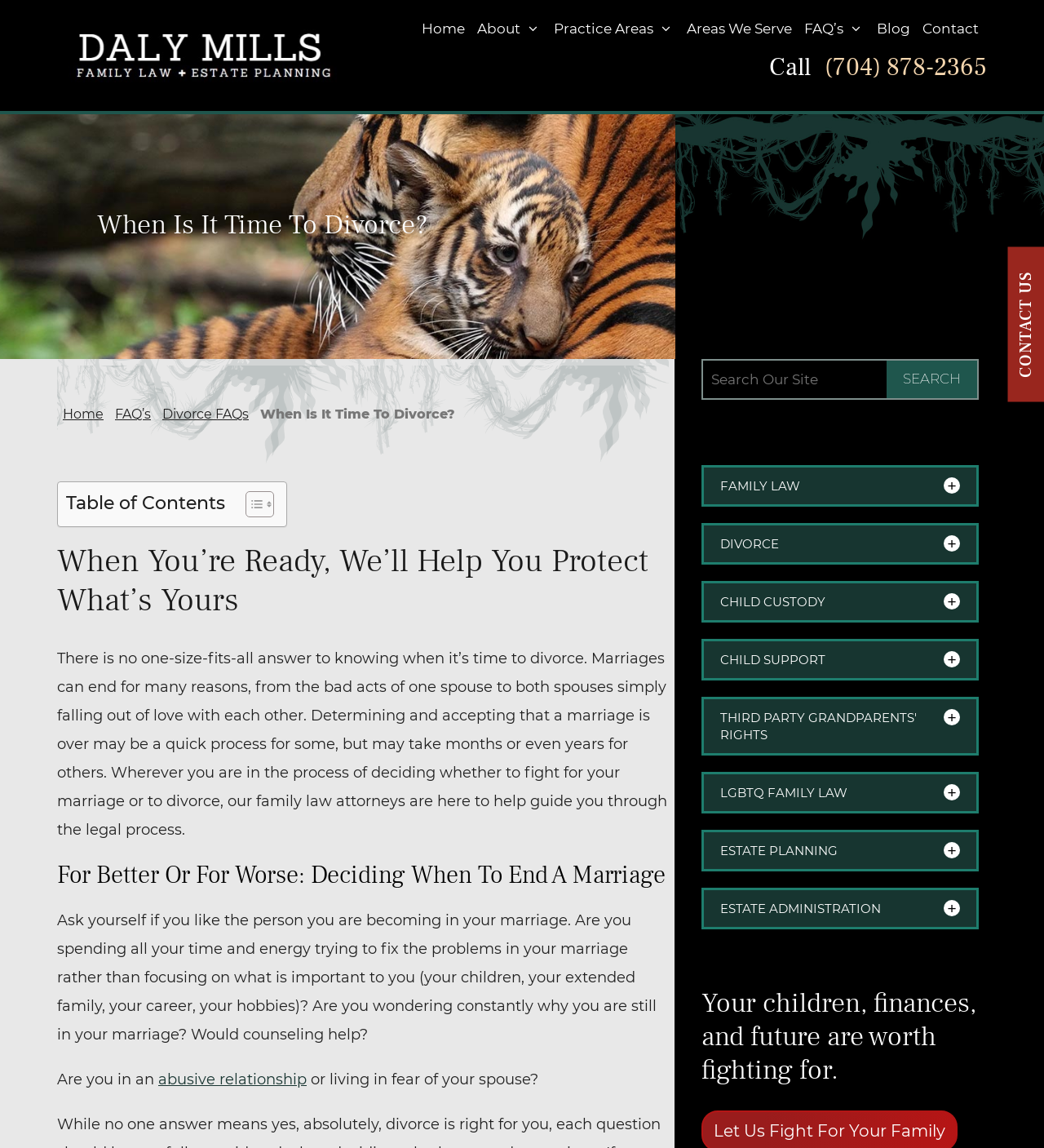Can you find the bounding box coordinates for the element to click on to achieve the instruction: "Toggle the table of content"?

[0.223, 0.427, 0.259, 0.451]